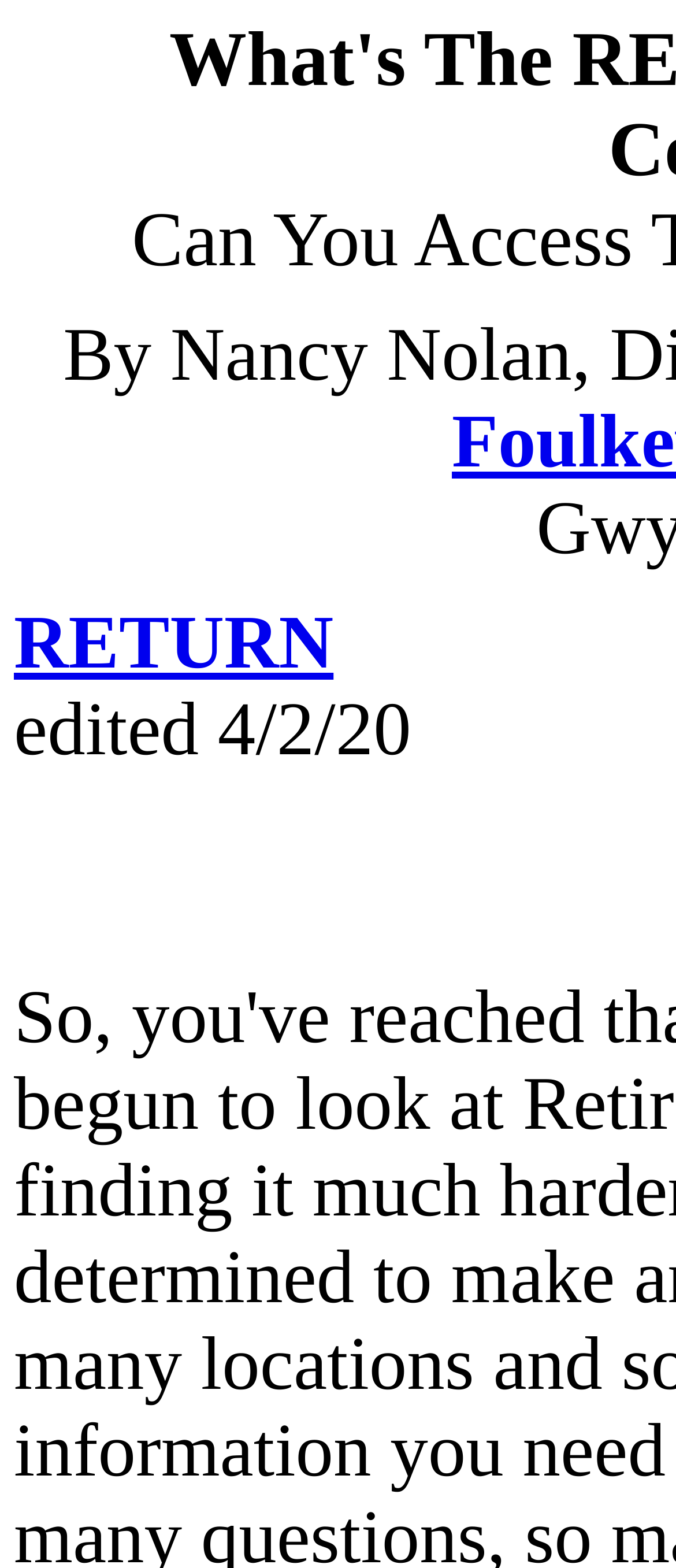Identify the bounding box coordinates for the UI element that matches this description: "RETURN".

[0.021, 0.384, 0.493, 0.437]